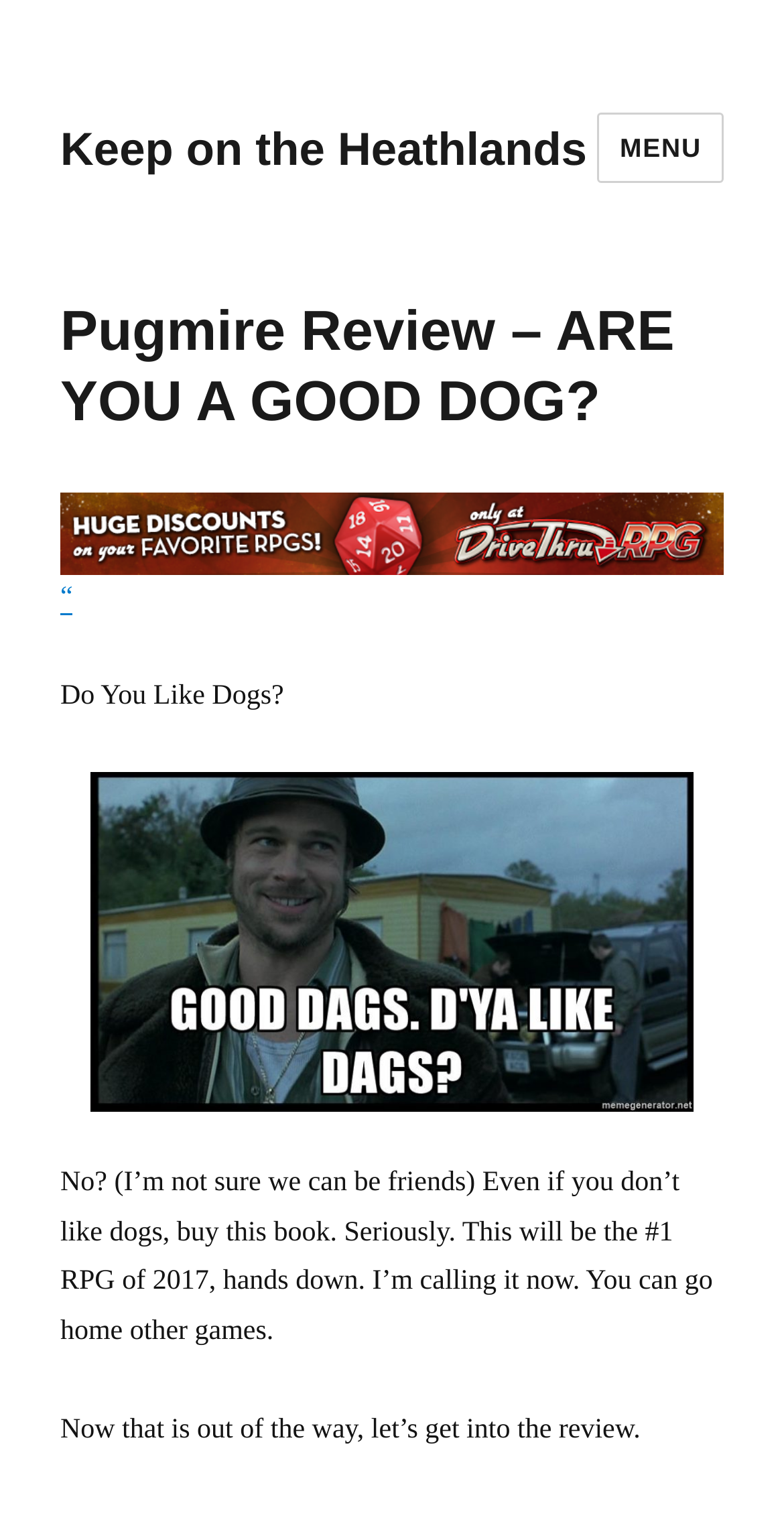Answer the question in a single word or phrase:
What is the text above the 'Huge Discounts' image?

Do You Like Dogs?